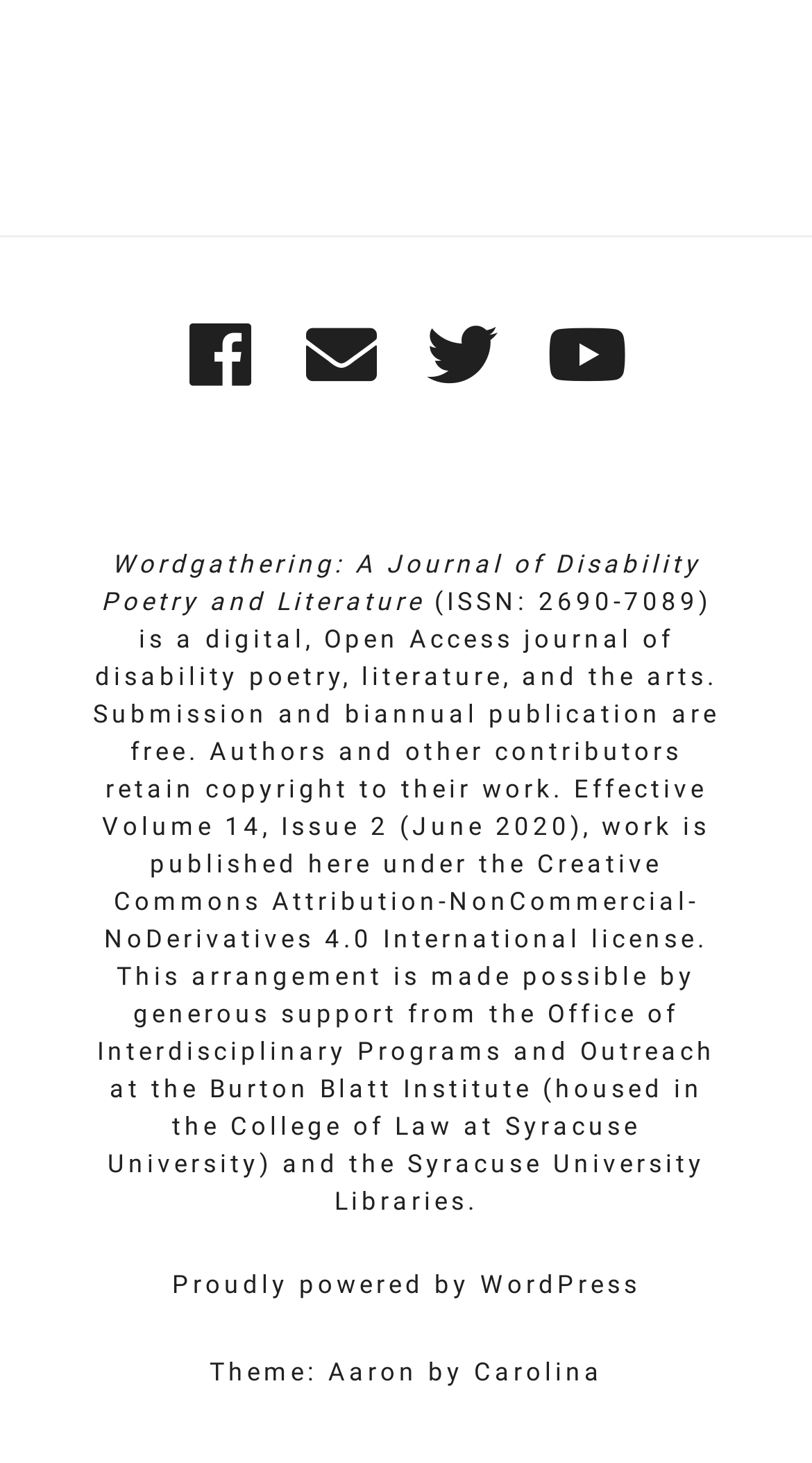Point out the bounding box coordinates of the section to click in order to follow this instruction: "Read about the Creative Commons license".

[0.128, 0.581, 0.86, 0.652]